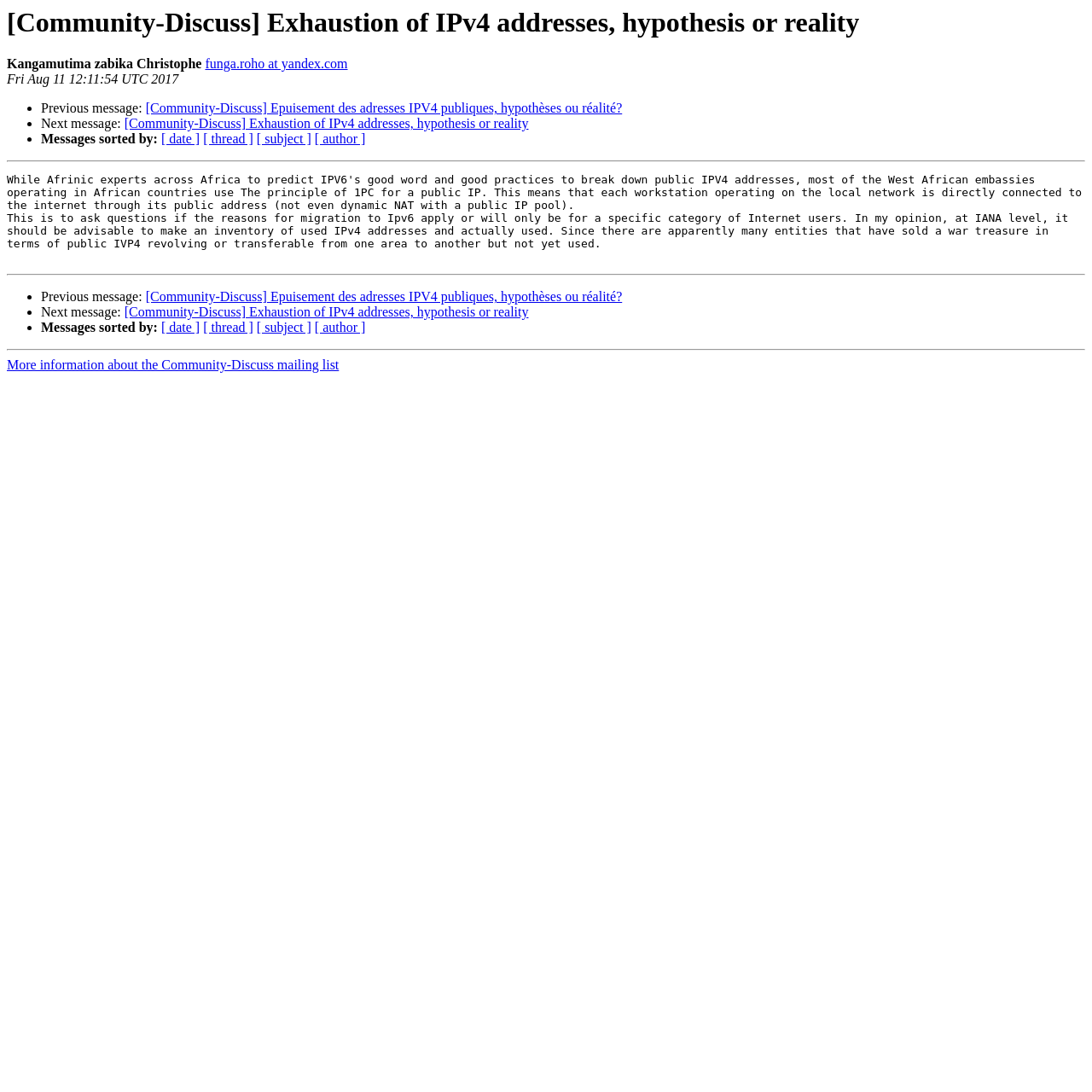Determine the bounding box coordinates for the clickable element required to fulfill the instruction: "View previous message". Provide the coordinates as four float numbers between 0 and 1, i.e., [left, top, right, bottom].

[0.038, 0.093, 0.133, 0.106]